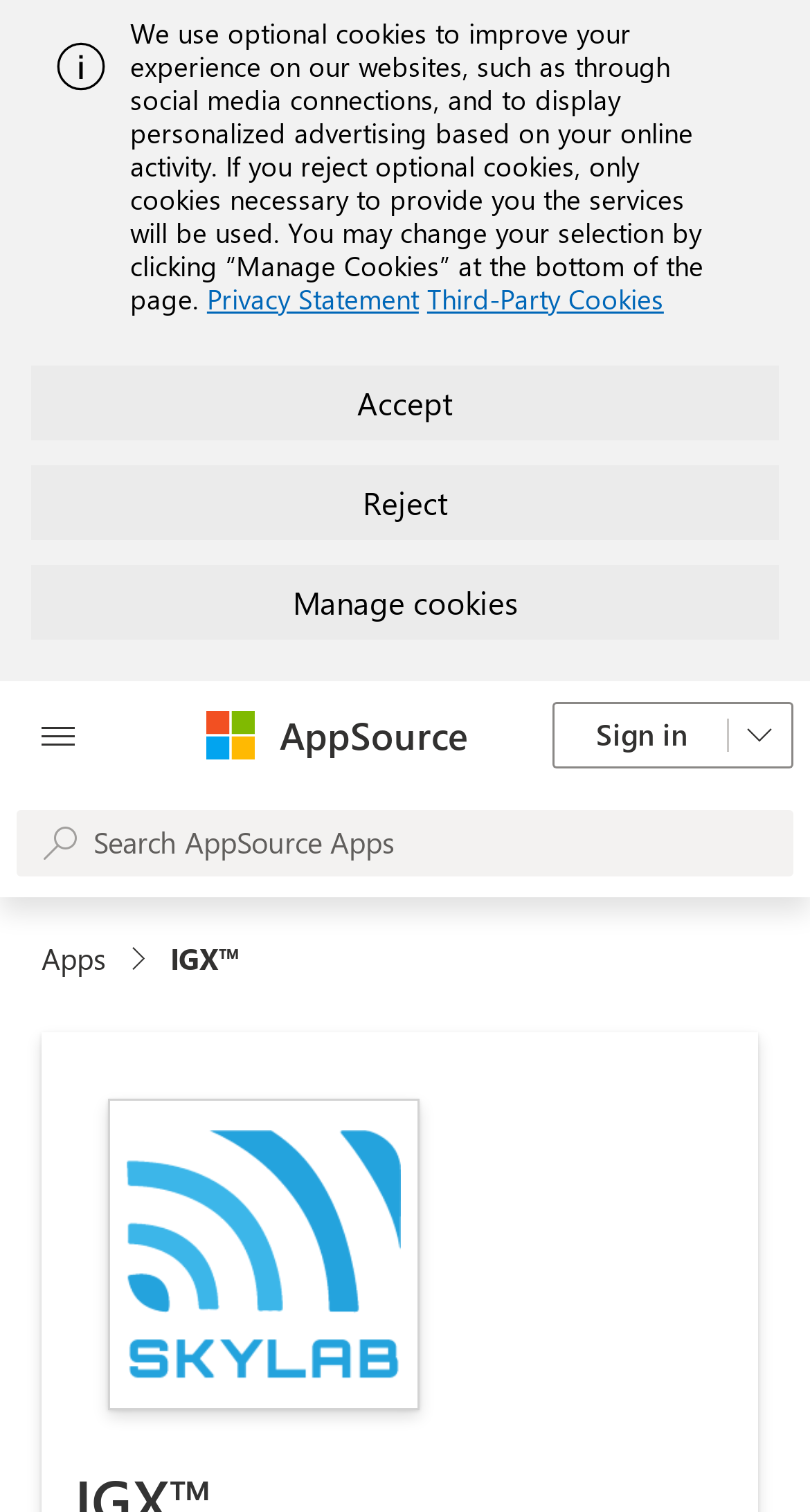Please mark the clickable region by giving the bounding box coordinates needed to complete this instruction: "Sign in to the platform".

[0.682, 0.464, 0.979, 0.508]